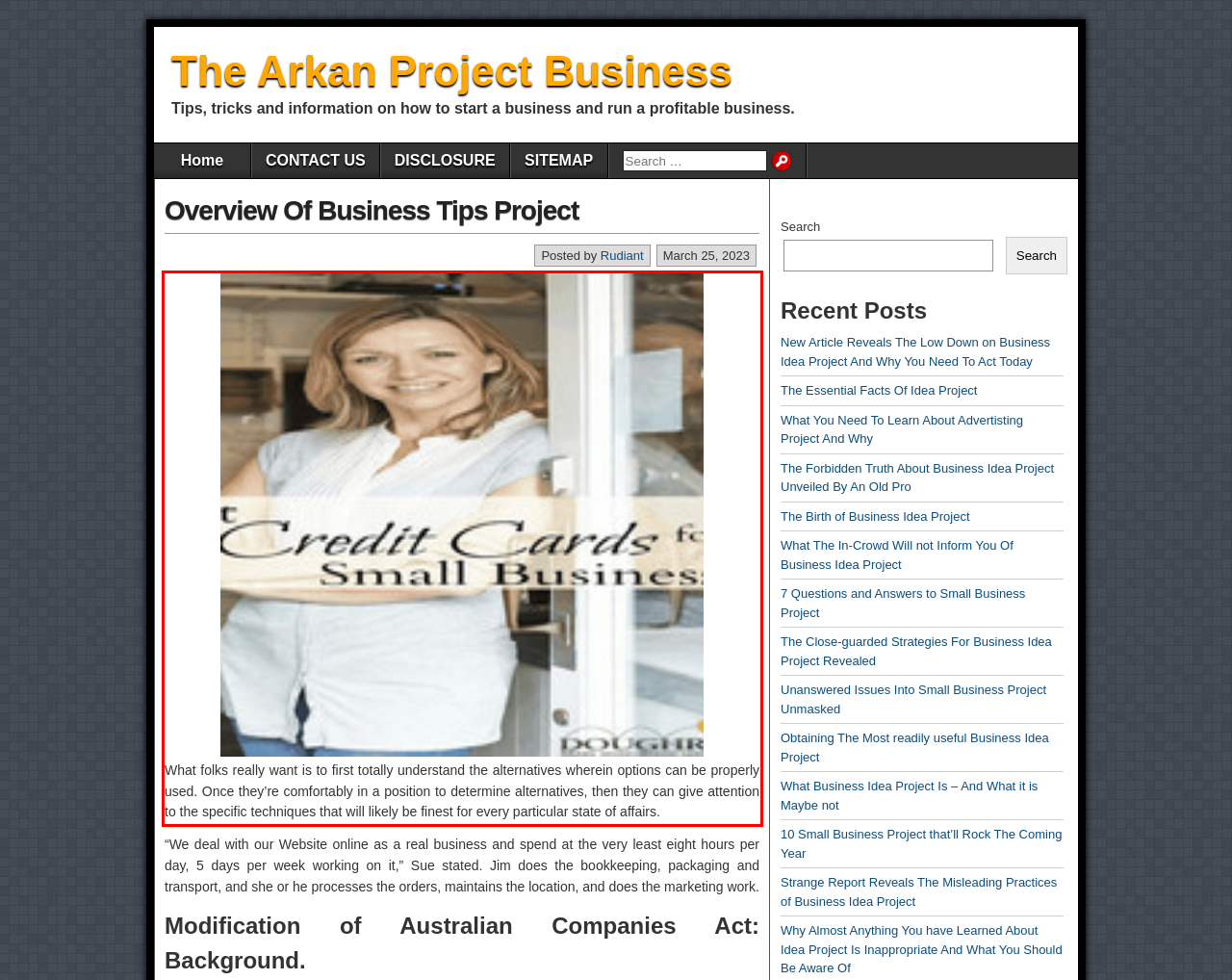Within the screenshot of the webpage, there is a red rectangle. Please recognize and generate the text content inside this red bounding box.

What folks really want is to first totally understand the alternatives wherein options can be properly used. Once they’re comfortably in a position to determine alternatives, then they can give attention to the specific techniques that will likely be finest for every particular state of affairs.